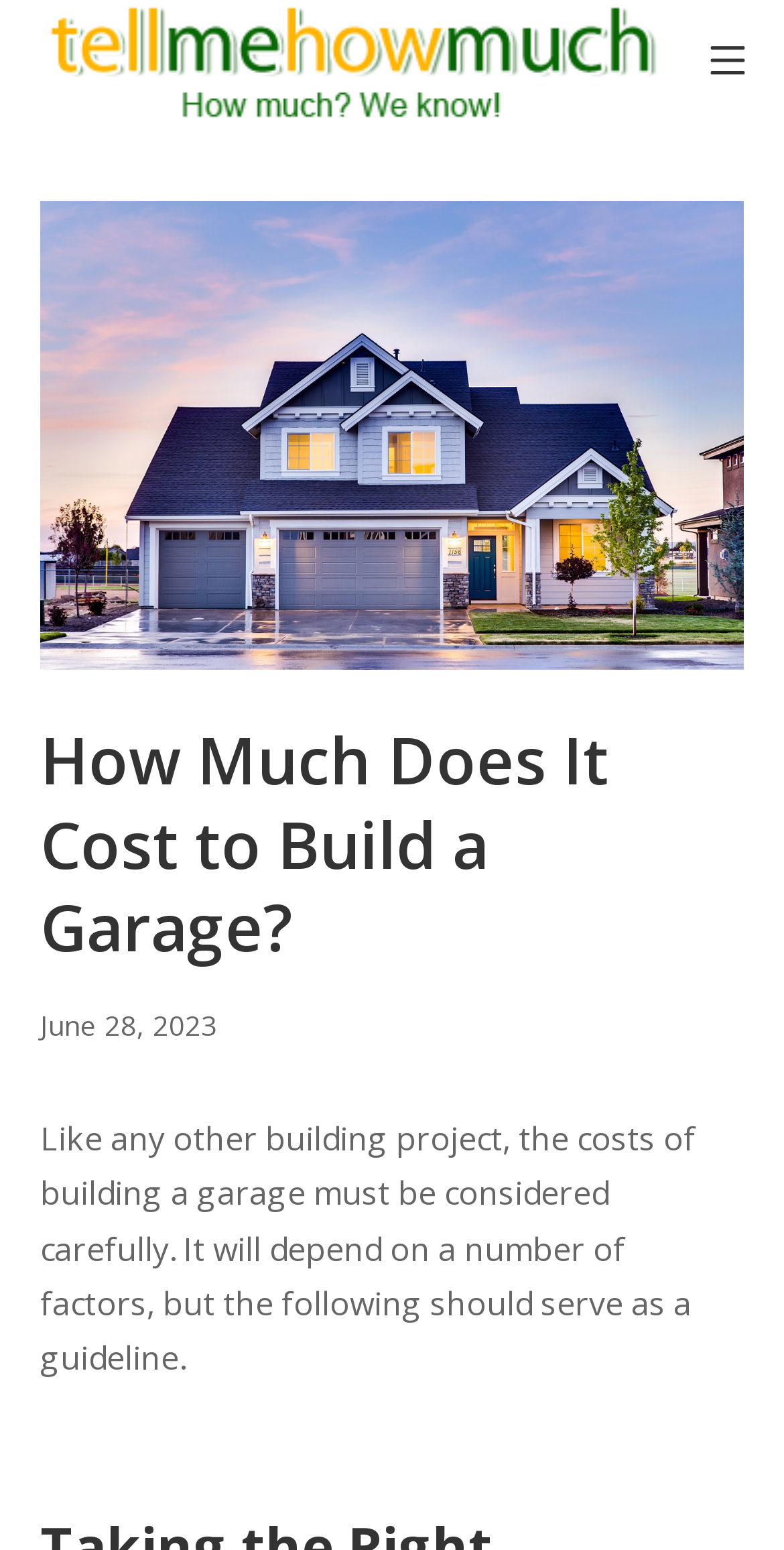Please determine the heading text of this webpage.

How Much Does It Cost to Build a Garage?